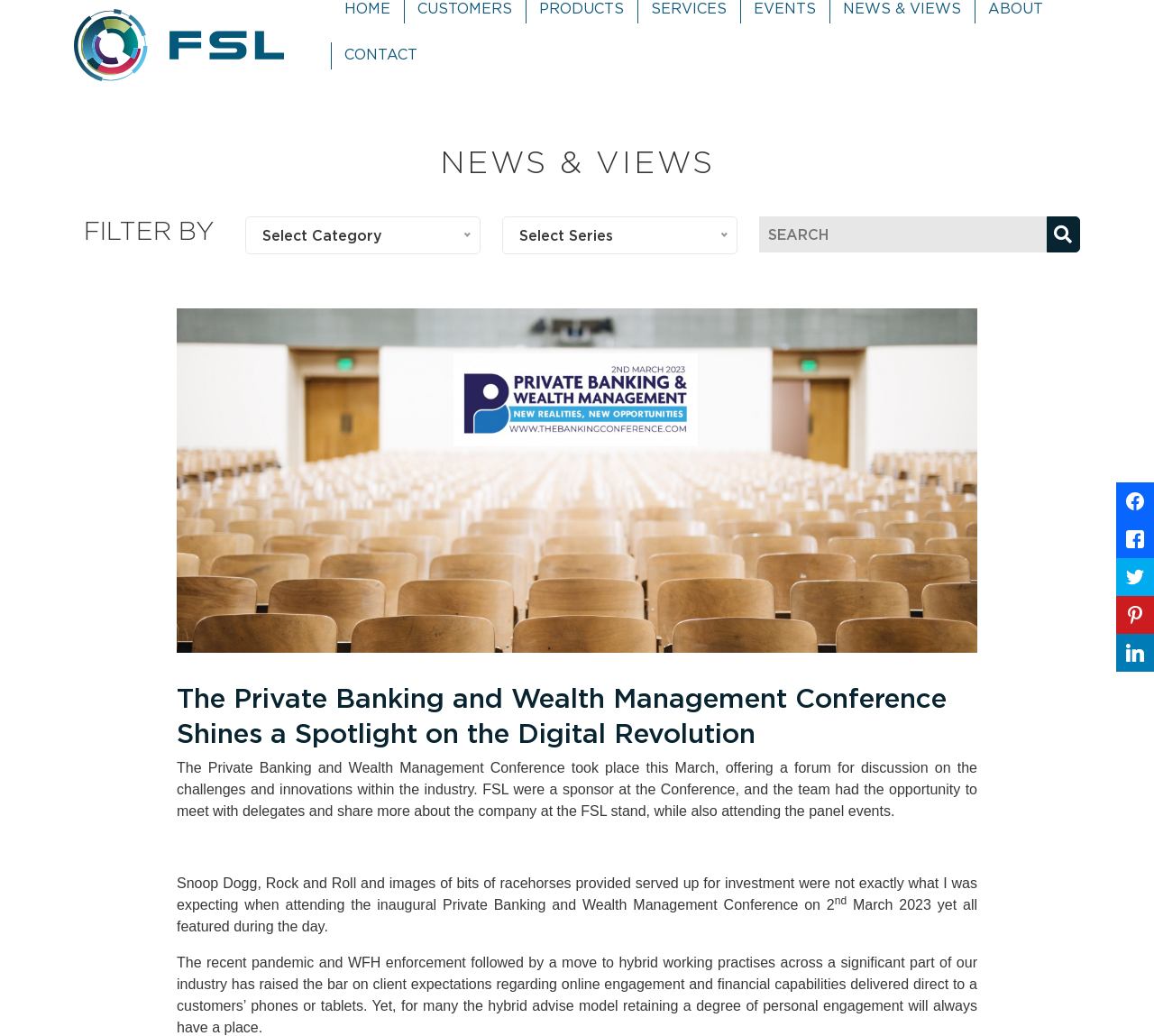Using the element description: "name="s" placeholder="SEARCH"", determine the bounding box coordinates. The coordinates should be in the format [left, top, right, bottom], with values between 0 and 1.

[0.658, 0.209, 0.907, 0.244]